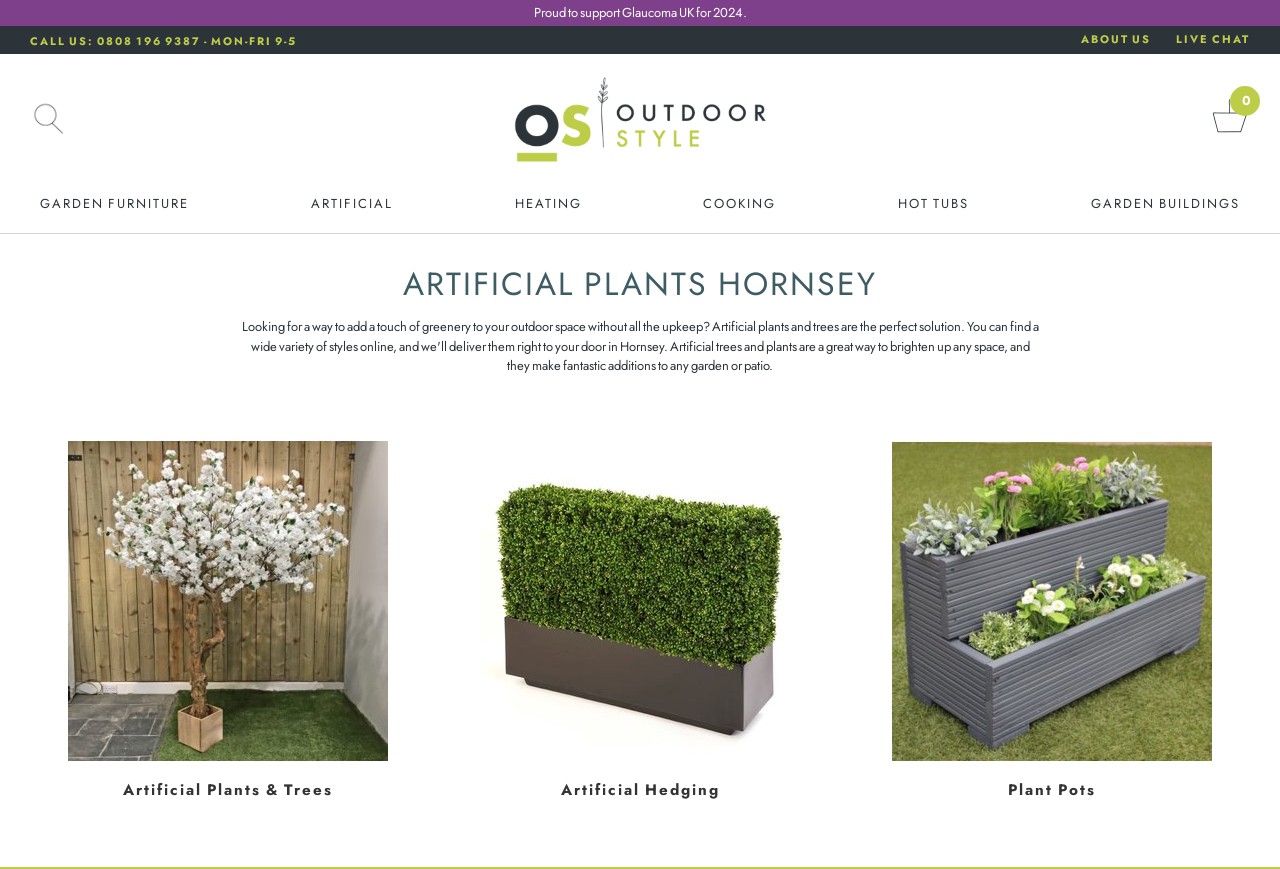How many items are in the shopping cart?
Respond to the question with a well-detailed and thorough answer.

I found the number of items in the shopping cart by looking at the link element with the text 'Shopping Cart 0' which is located at the top right of the webpage.